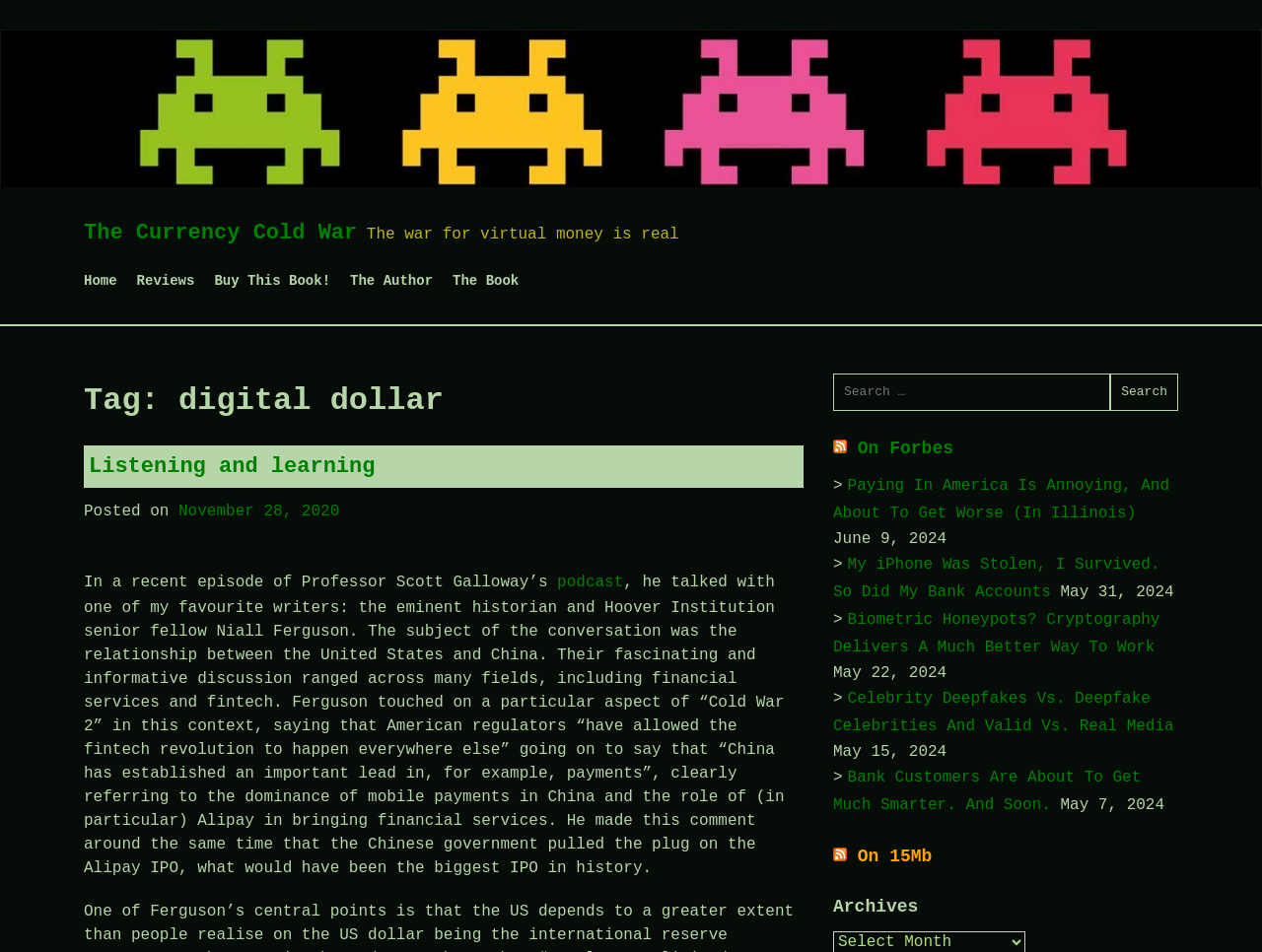What is the date of the second article on the webpage?
Give a one-word or short phrase answer based on the image.

June 9, 2024